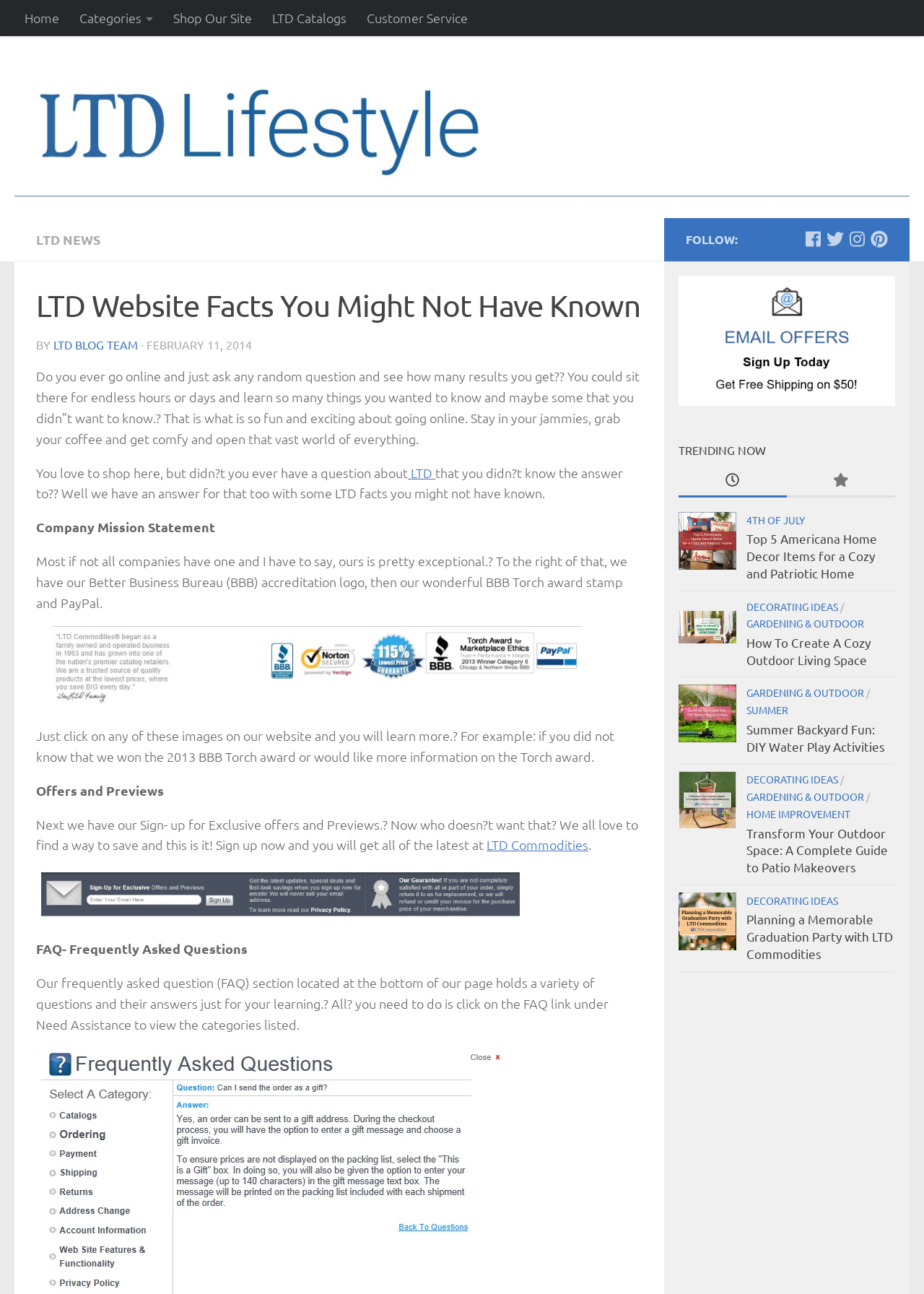Could you provide the bounding box coordinates for the portion of the screen to click to complete this instruction: "Follow LTD on Facebook"?

[0.872, 0.178, 0.888, 0.191]